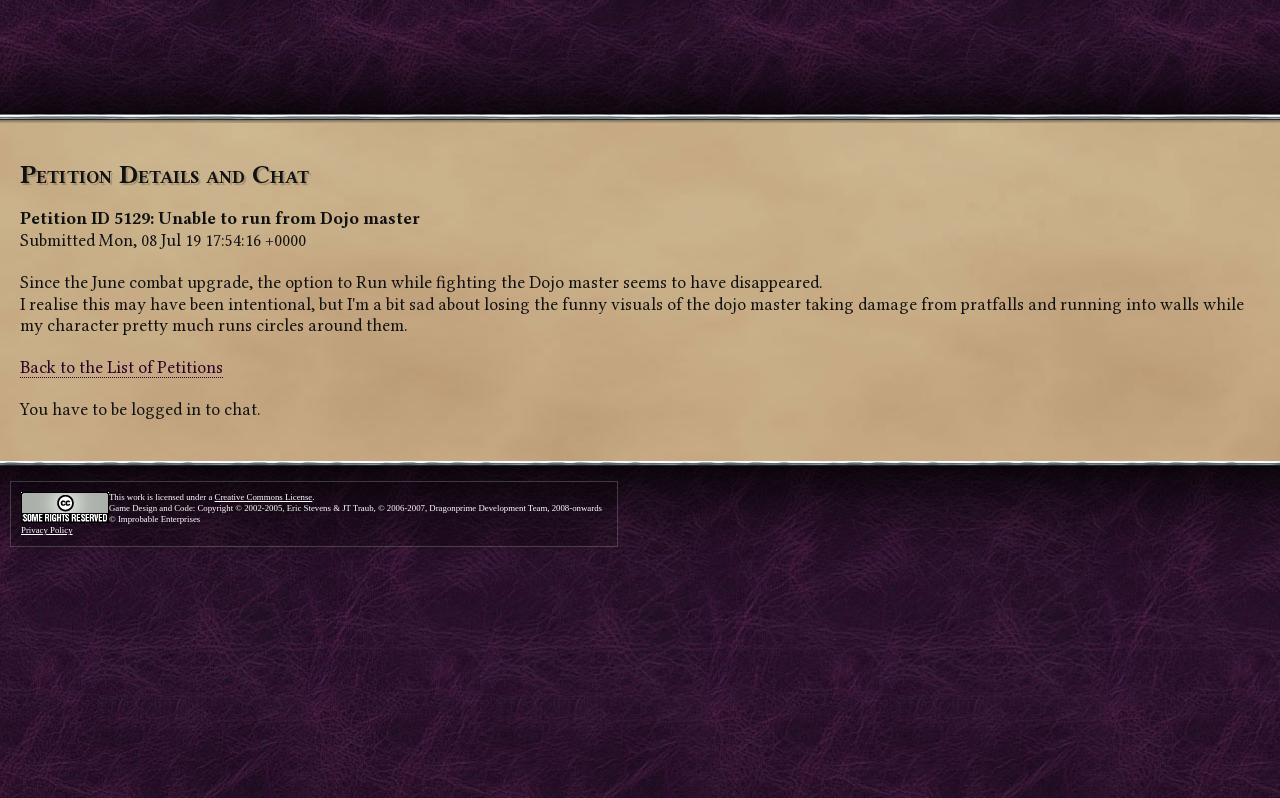When was the petition submitted?
Use the information from the screenshot to give a comprehensive response to the question.

The submission date and time of the petition can be found in the StaticText element 'Submitted Mon, 08 Jul 19 17:54:16 +0000' which is located below the petition ID, providing information about when the petition was submitted.